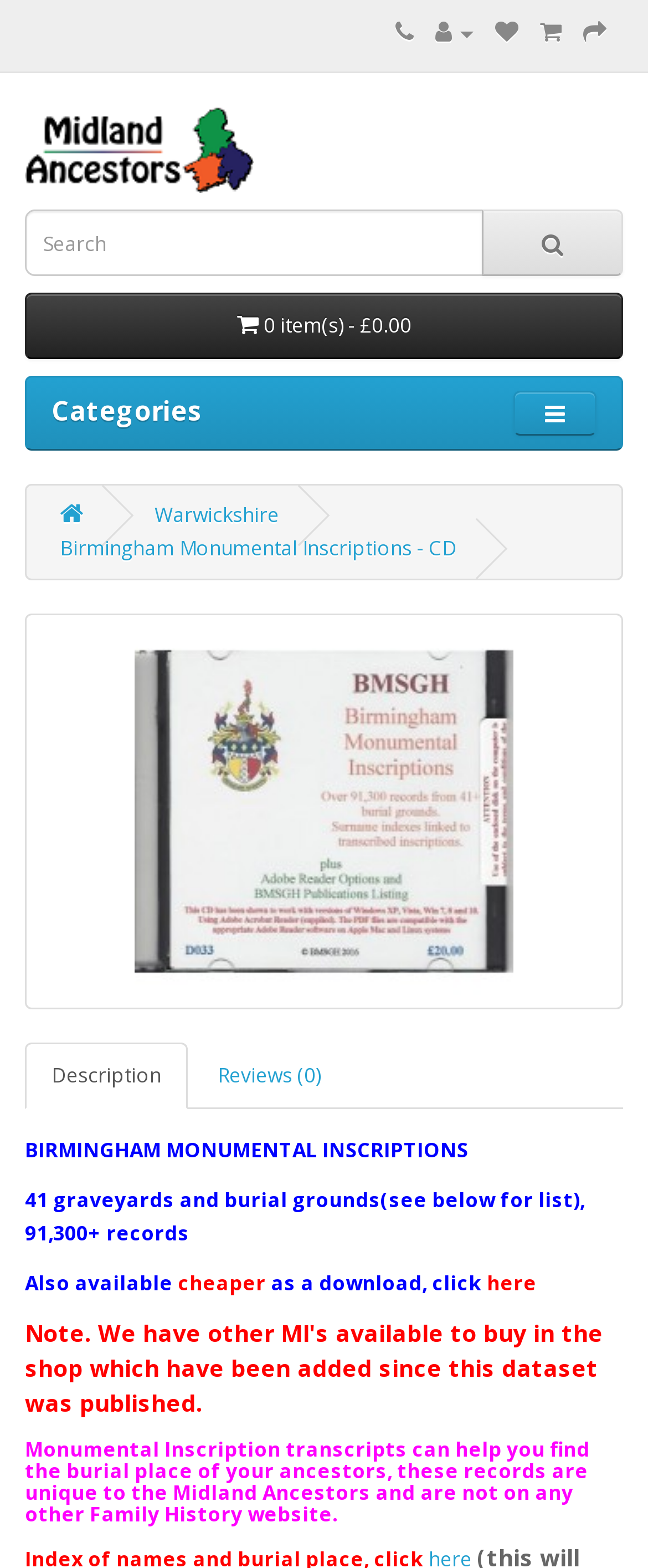Is the monumental inscription transcript available for download?
Please use the image to provide an in-depth answer to the question.

The answer can be found in the static text element that says 'Also available as a download, click here'. This text is located near the middle of the webpage and indicates that the transcript is available for download.